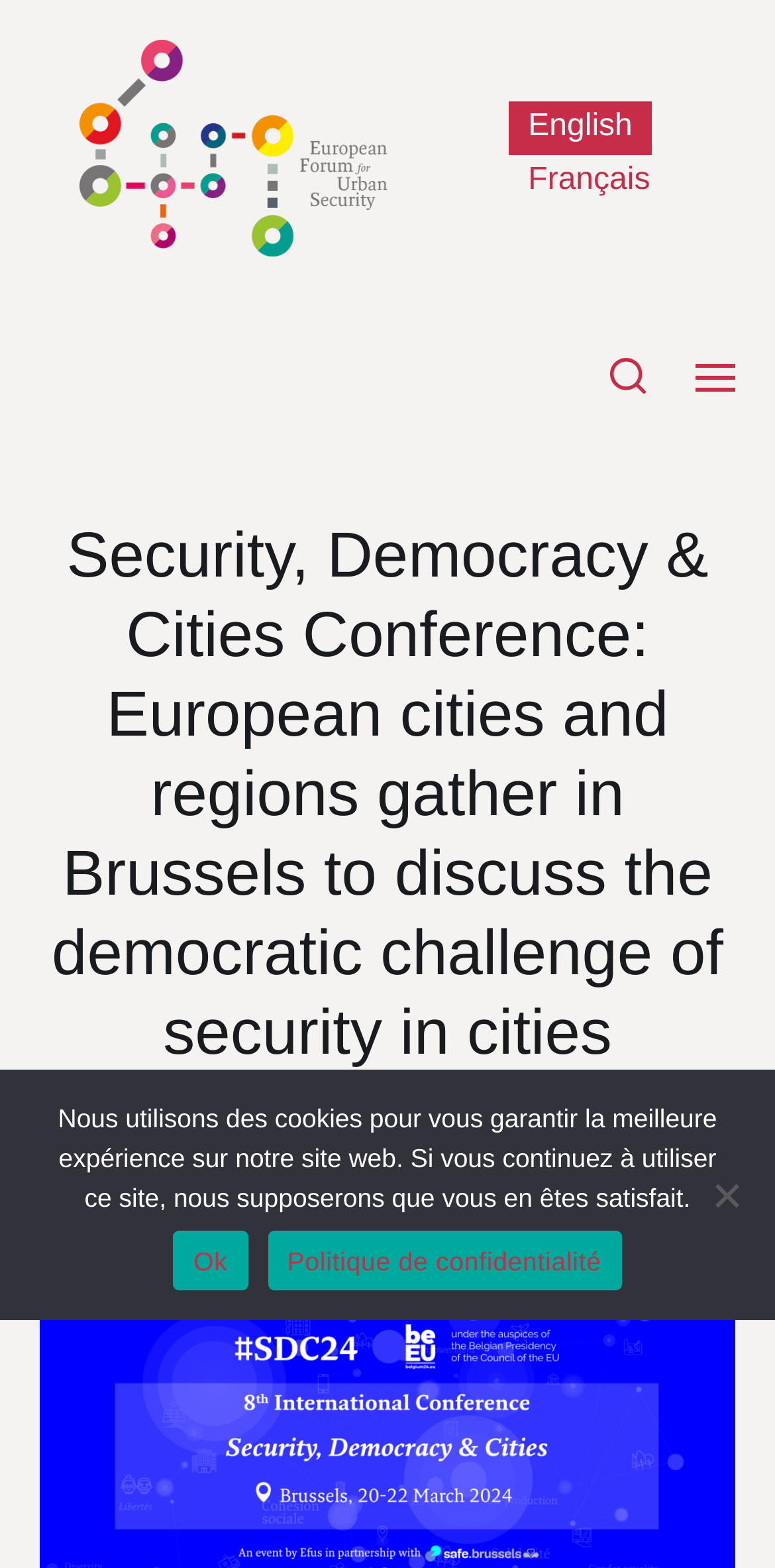Highlight the bounding box coordinates of the region I should click on to meet the following instruction: "Click the English link".

[0.656, 0.065, 0.842, 0.099]